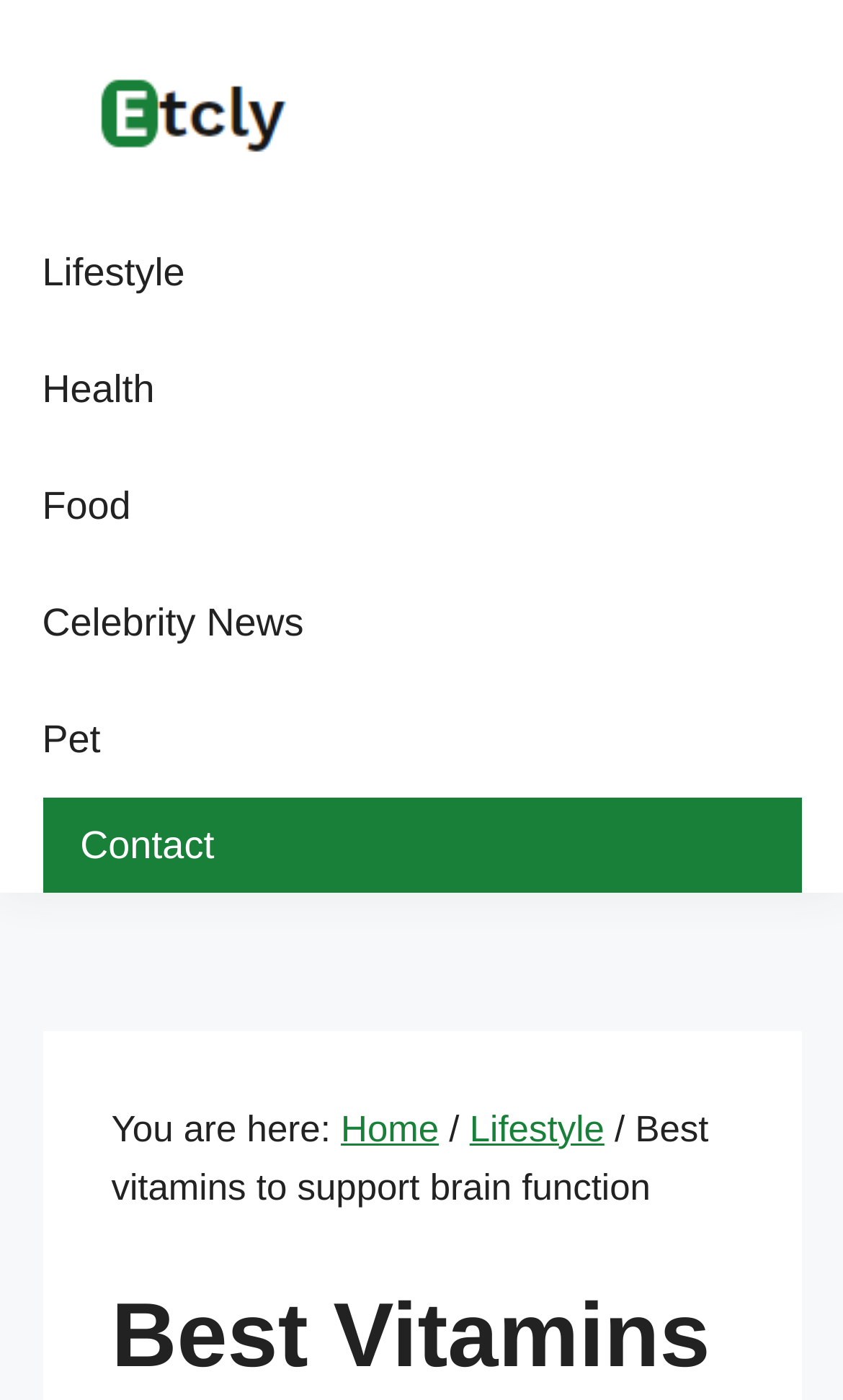Identify the bounding box of the UI component described as: "Lifestyle".

[0.05, 0.153, 0.219, 0.237]